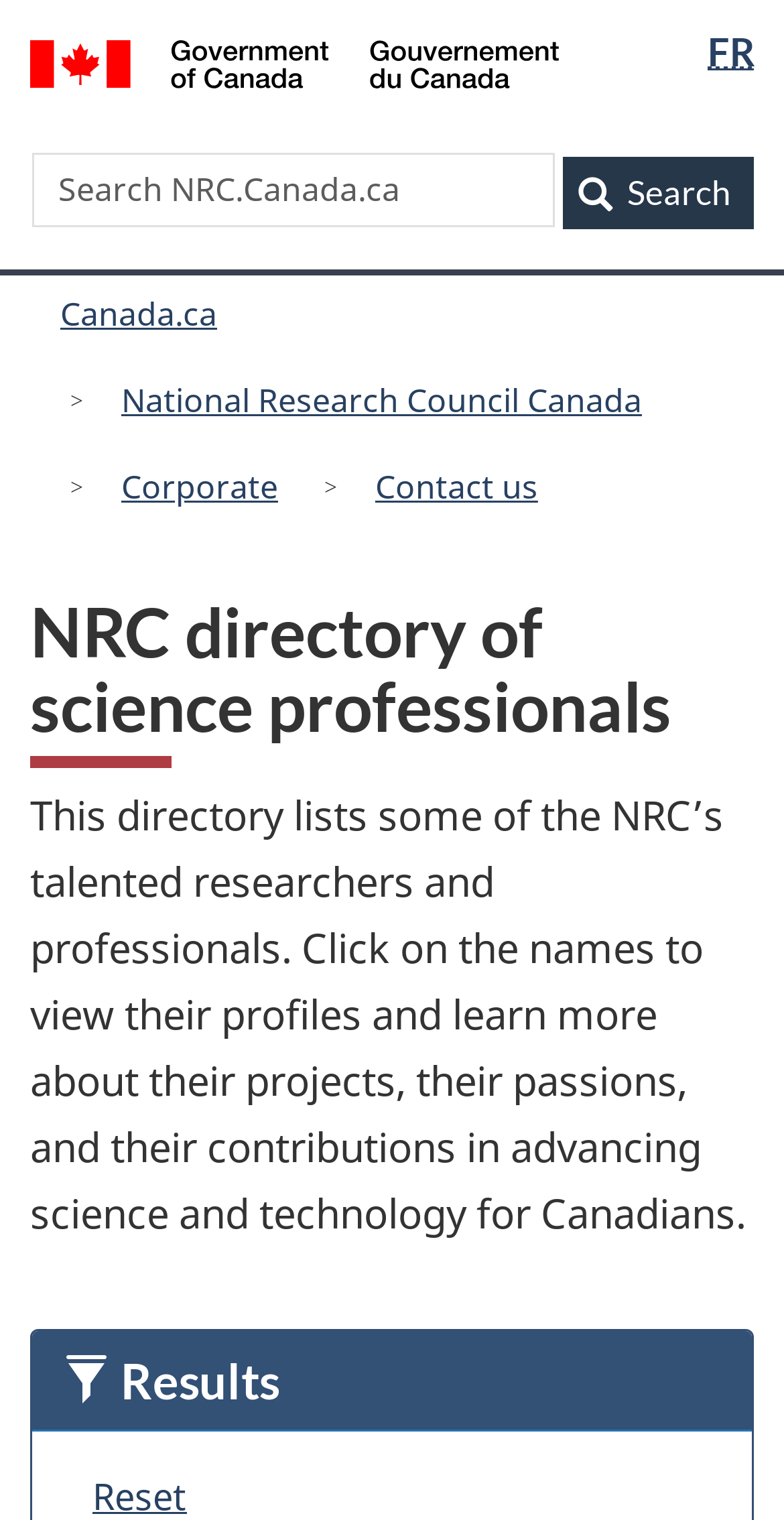Determine the bounding box coordinates in the format (top-left x, top-left y, bottom-right x, bottom-right y). Ensure all values are floating point numbers between 0 and 1. Identify the bounding box of the UI element described by: parent_node: Search name="keys" placeholder="Search NRC.Canada.ca"

[0.295, 0.101, 0.962, 0.15]